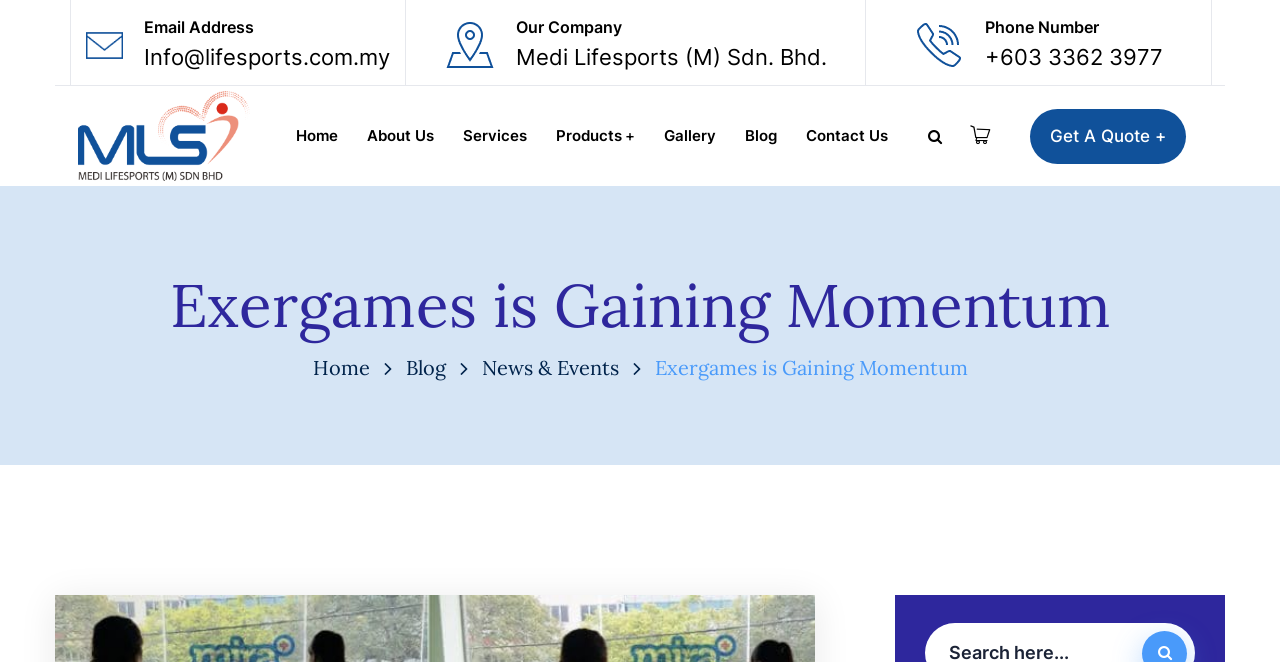Please identify the bounding box coordinates of the region to click in order to complete the task: "Click the 'About Us' link". The coordinates must be four float numbers between 0 and 1, specified as [left, top, right, bottom].

[0.287, 0.13, 0.339, 0.281]